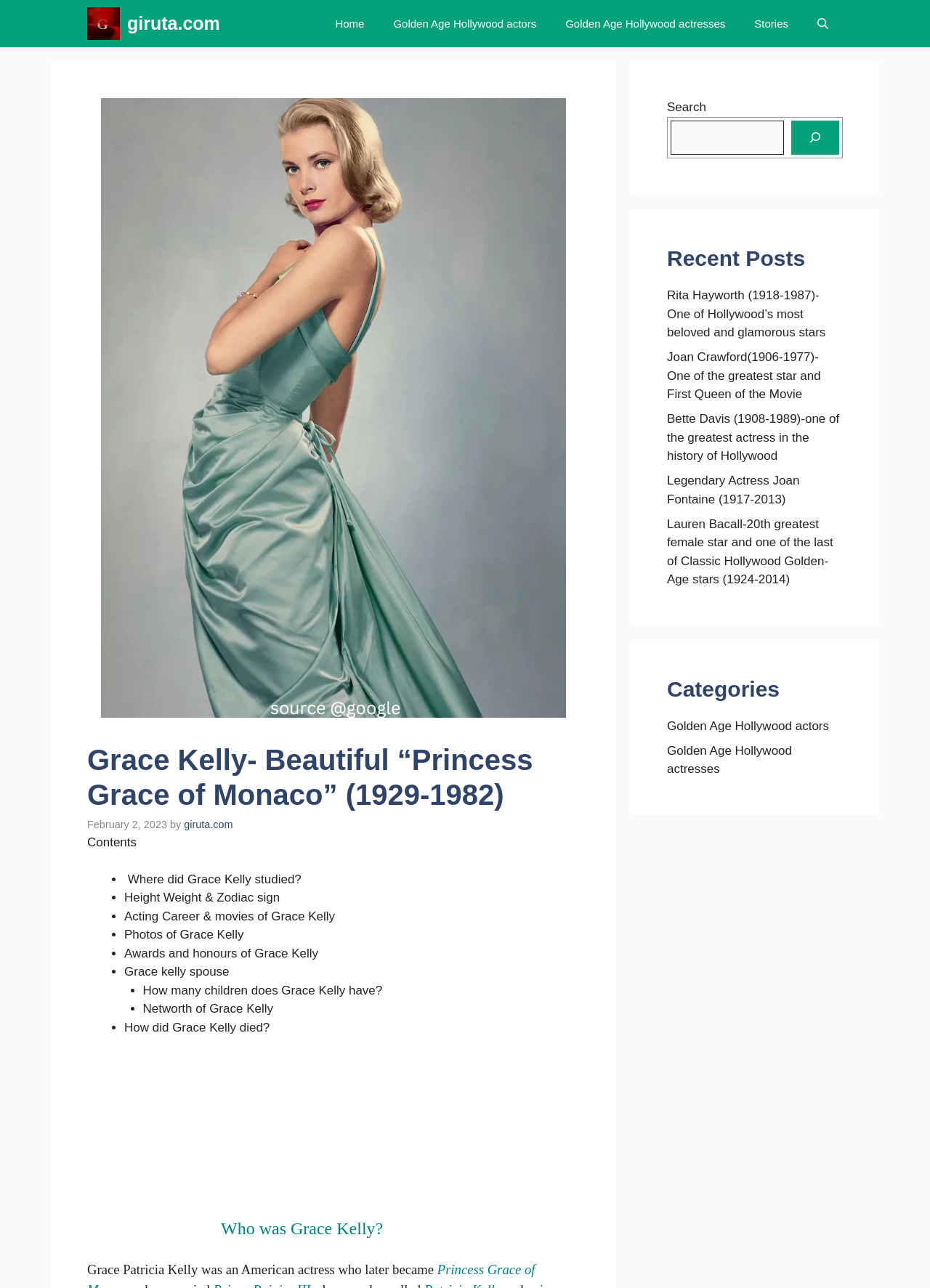Please identify the bounding box coordinates of the element's region that needs to be clicked to fulfill the following instruction: "Read about 'Where did Grace Kelly studied?'". The bounding box coordinates should consist of four float numbers between 0 and 1, i.e., [left, top, right, bottom].

[0.134, 0.677, 0.324, 0.688]